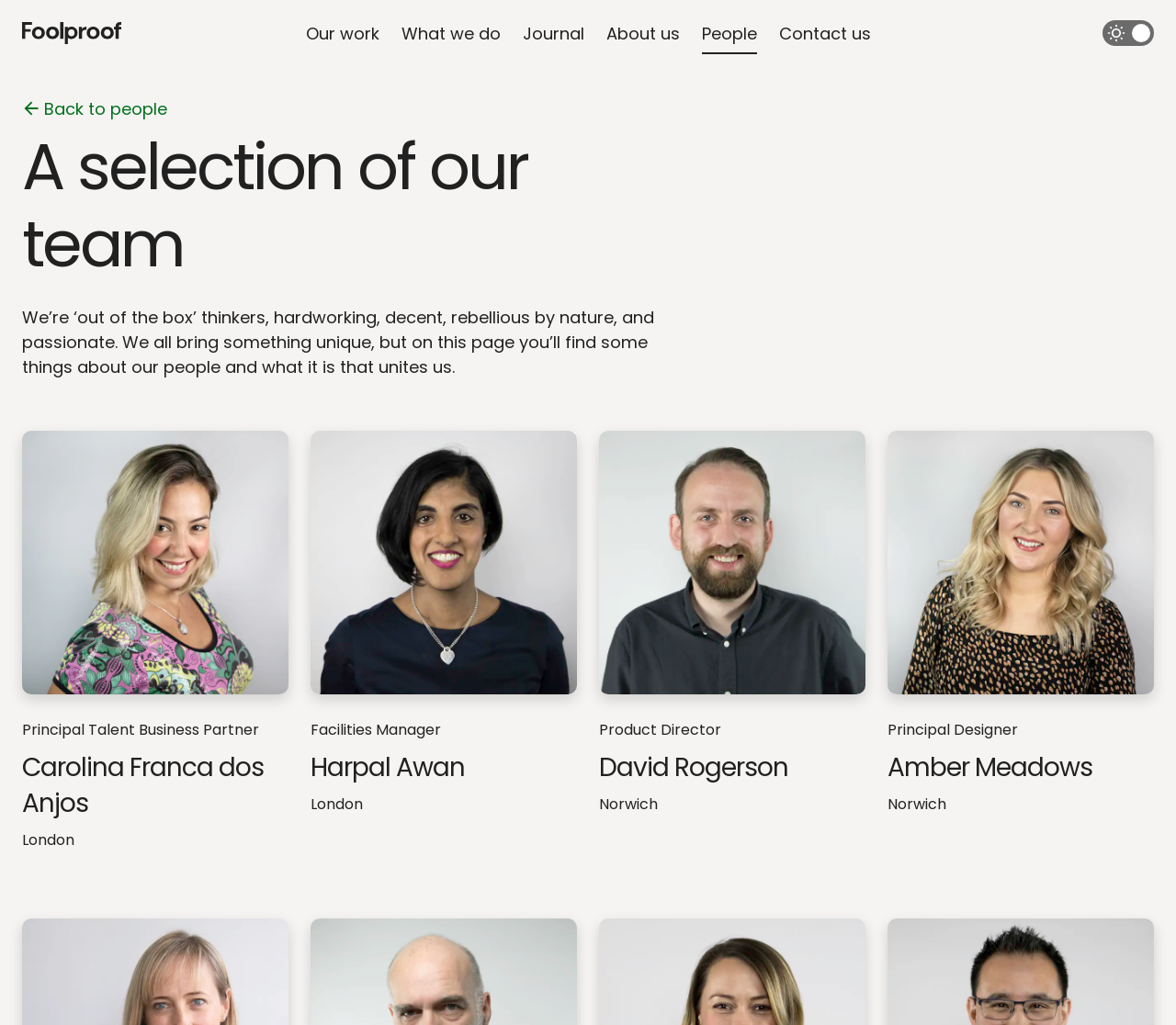How many team members are featured on the webpage?
Examine the screenshot and reply with a single word or phrase.

4